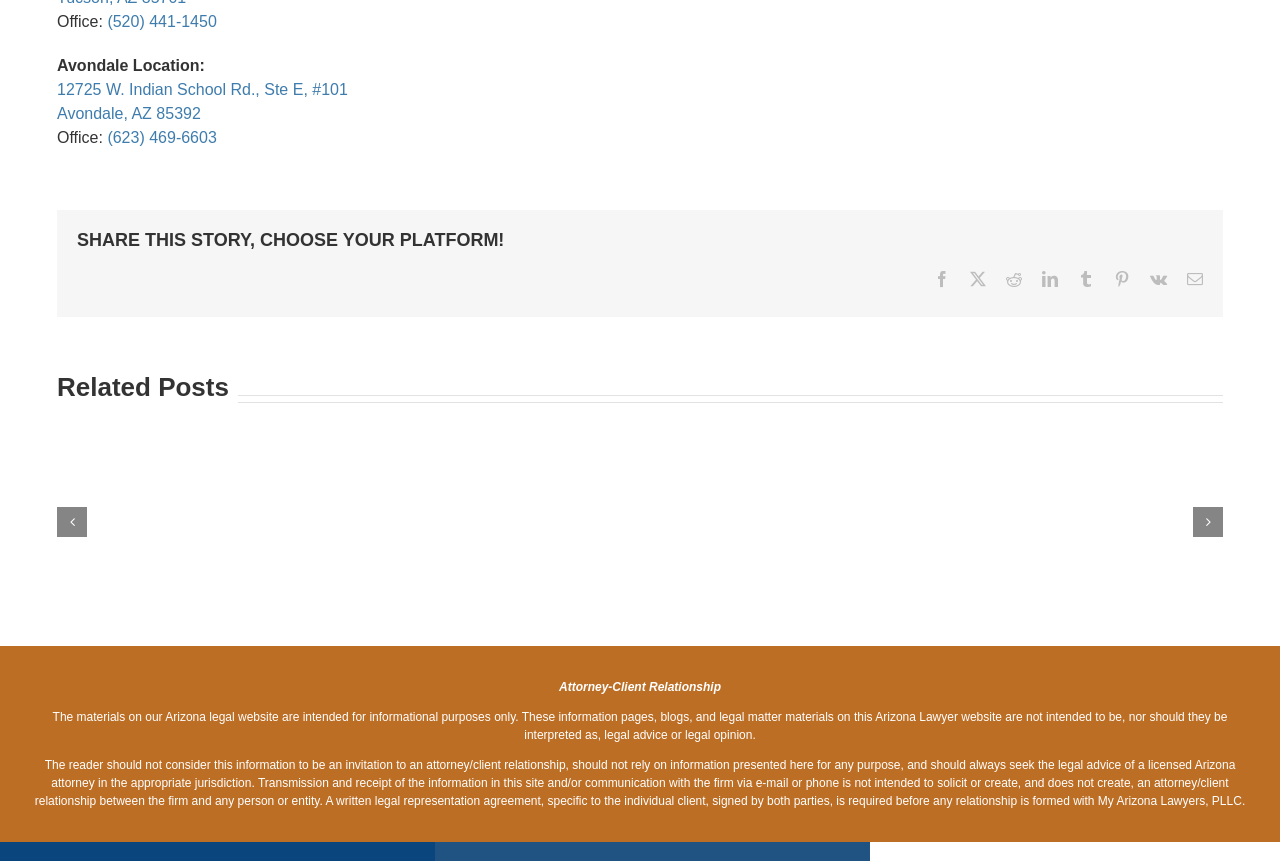Show the bounding box coordinates of the region that should be clicked to follow the instruction: "Generate an image."

None